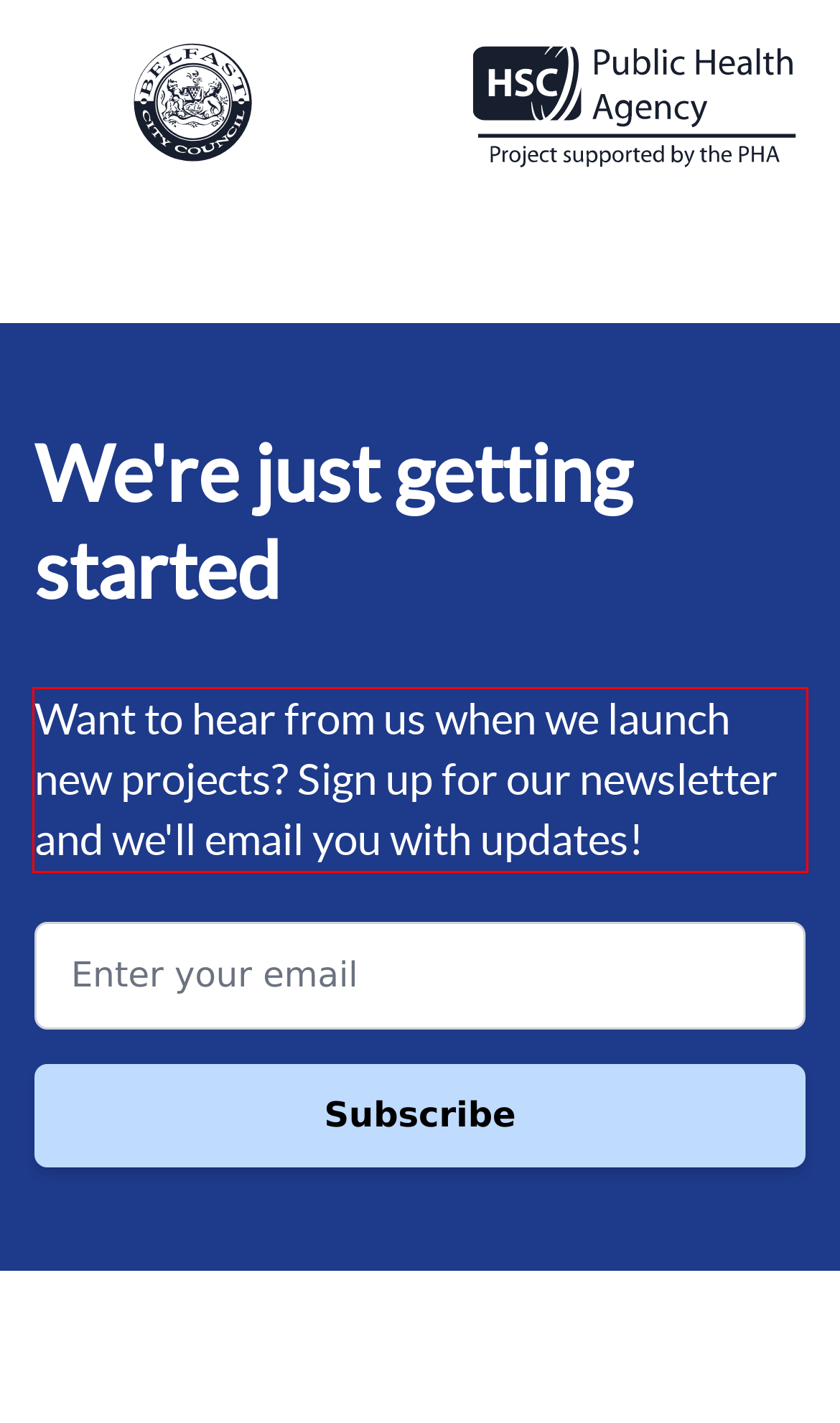Please examine the webpage screenshot containing a red bounding box and use OCR to recognize and output the text inside the red bounding box.

Want to hear from us when we launch new projects? Sign up for our newsletter and we'll email you with updates!